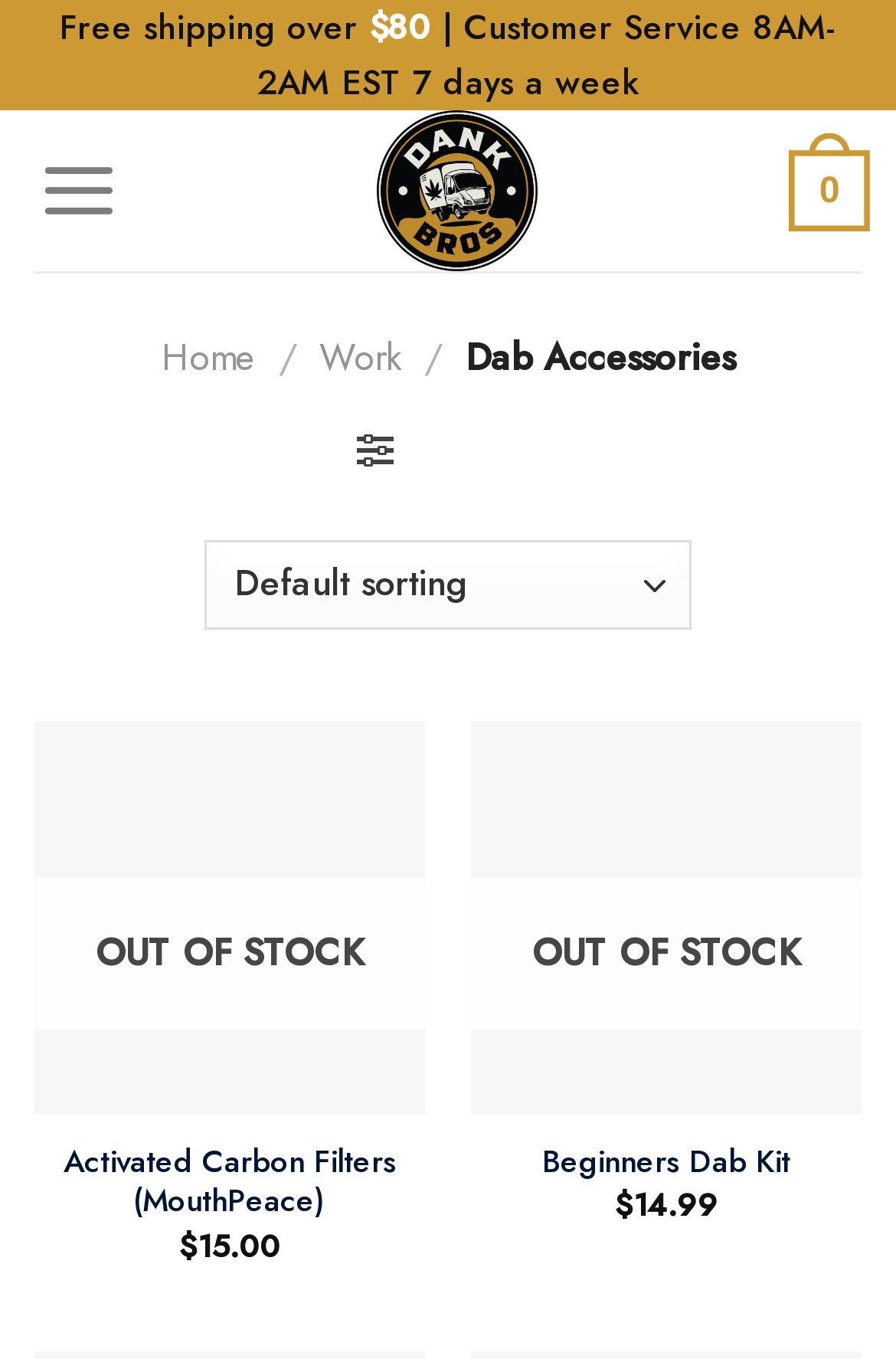Please mark the clickable region by giving the bounding box coordinates needed to complete this instruction: "Click on the 'Activated Carbon Filters (MouthPeace)' link".

[0.064, 0.84, 0.449, 0.9]